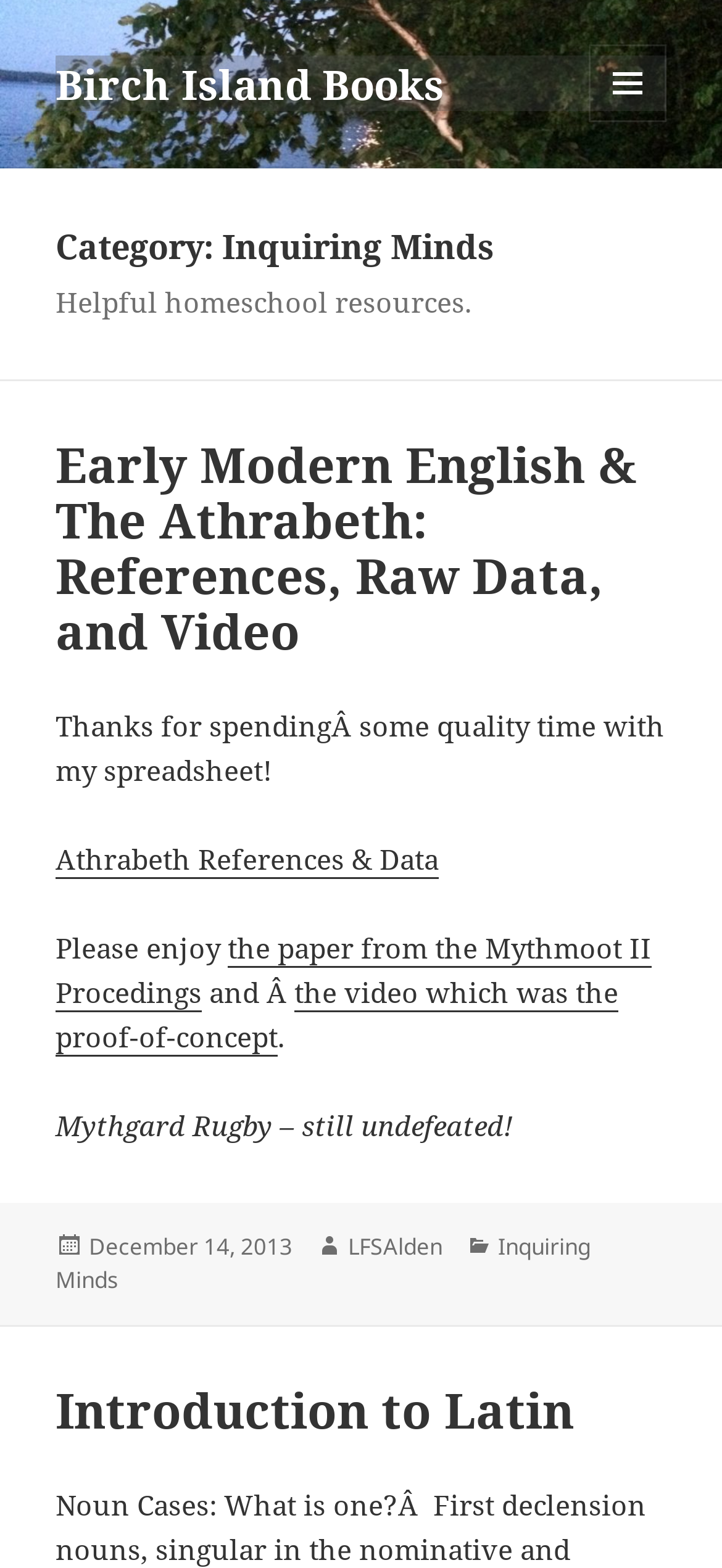Return the bounding box coordinates of the UI element that corresponds to this description: "Athrabeth References & Data". The coordinates must be given as four float numbers in the range of 0 and 1, [left, top, right, bottom].

[0.077, 0.536, 0.608, 0.56]